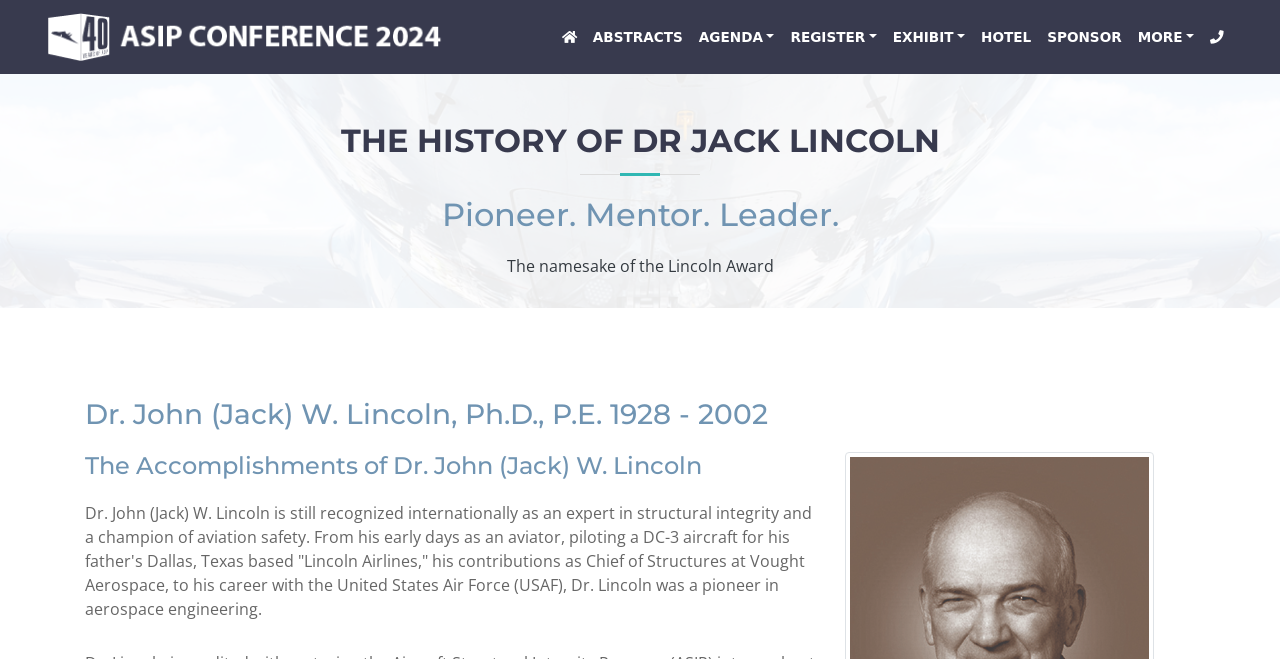Based on the image, please elaborate on the answer to the following question:
What is the location of the ASIP 2024 conference?

The answer can be inferred from the meta description of the webpage, which states that the conference will take place in Austin, Texas.